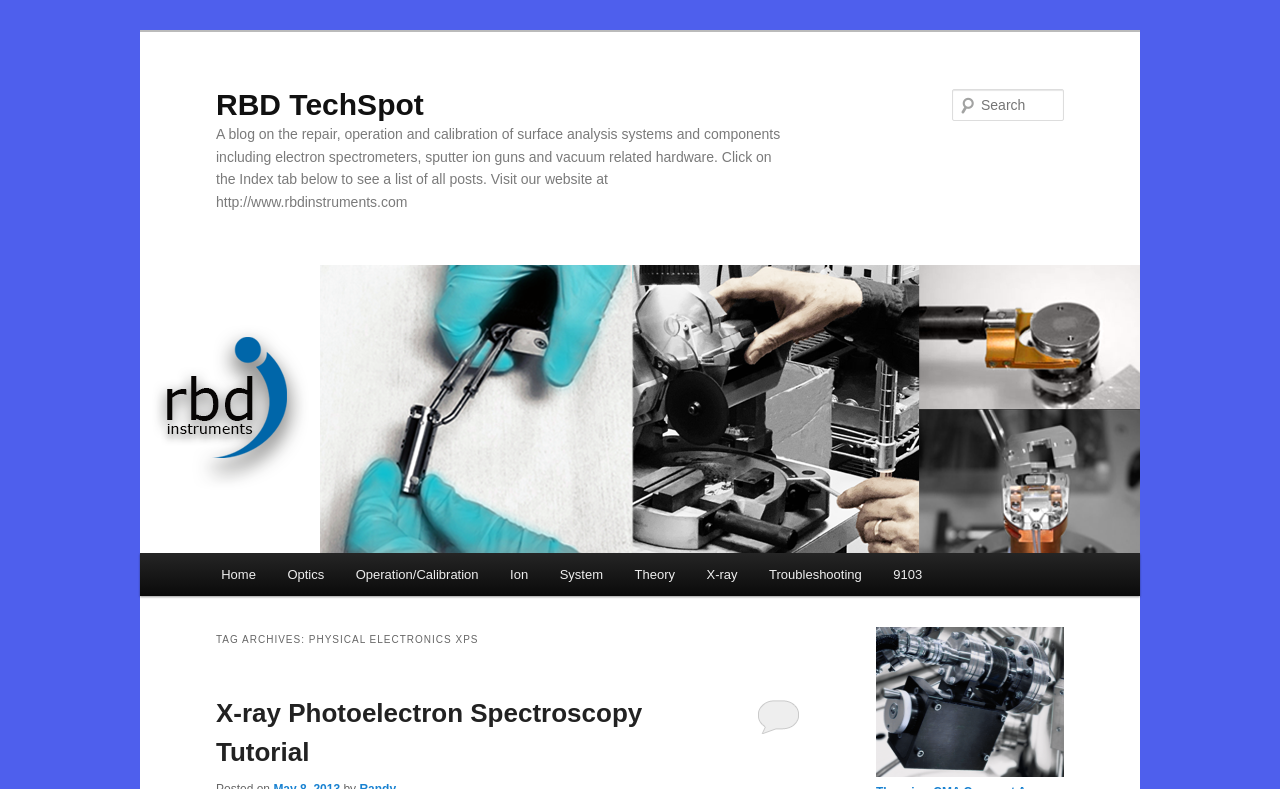Please find the bounding box coordinates of the element that must be clicked to perform the given instruction: "Search Hamilton County property sales". The coordinates should be four float numbers from 0 to 1, i.e., [left, top, right, bottom].

None